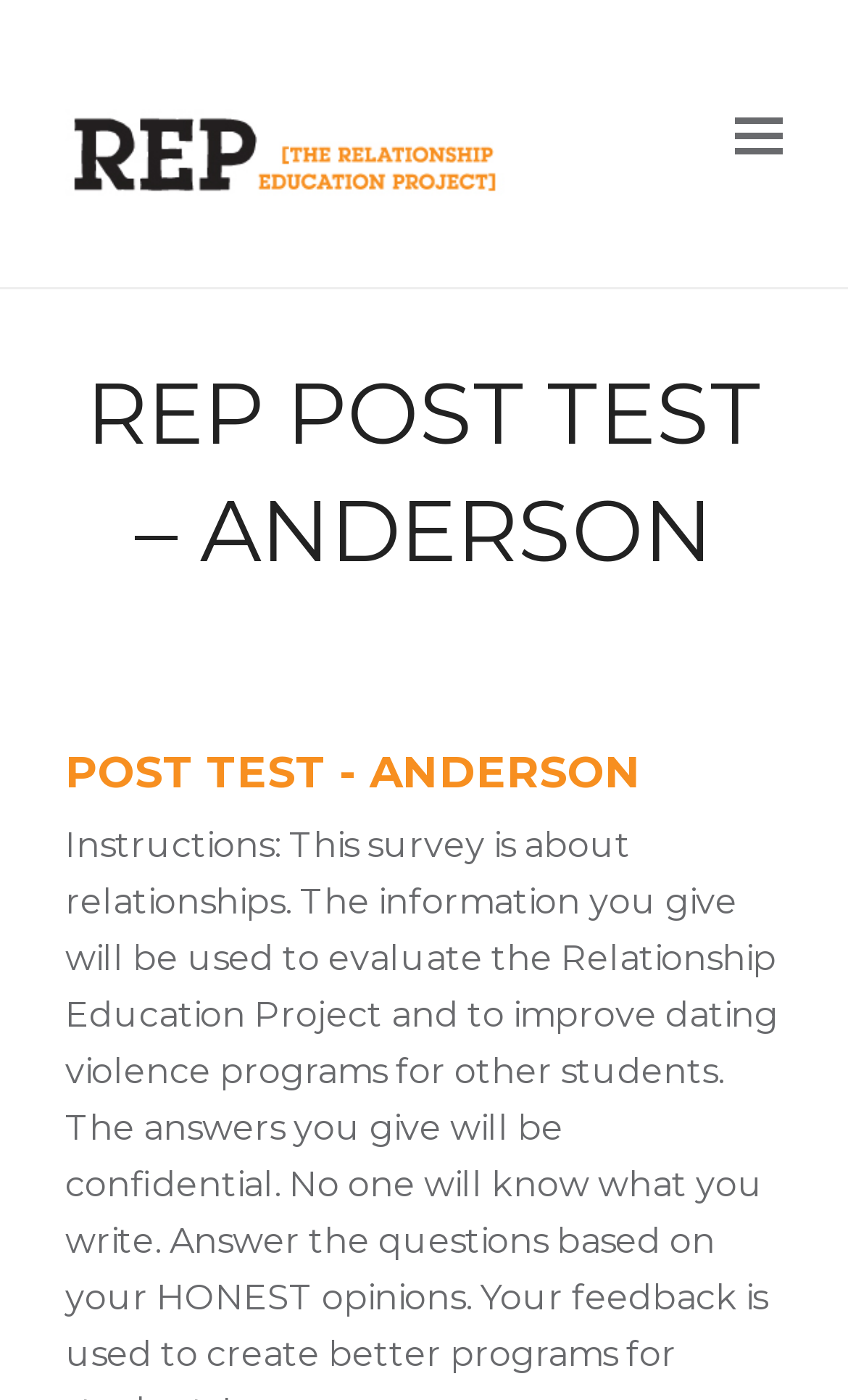Provide the bounding box coordinates of the HTML element this sentence describes: "aria-label="Toggle mobile menu"". The bounding box coordinates consist of four float numbers between 0 and 1, i.e., [left, top, right, bottom].

[0.867, 0.084, 0.923, 0.11]